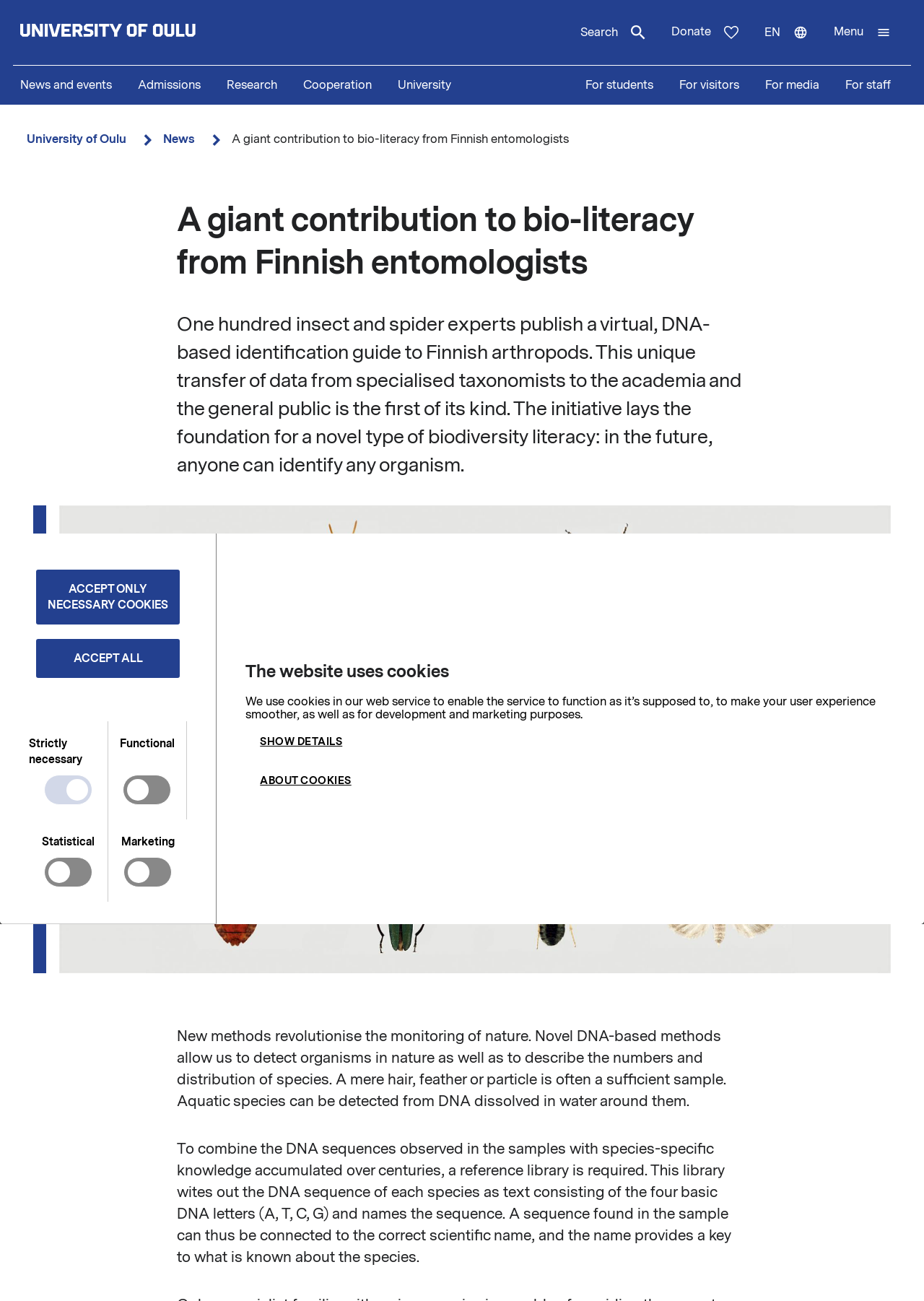Answer with a single word or phrase: 
What is the benefit of DNA-based methods?

Detecting organisms in nature